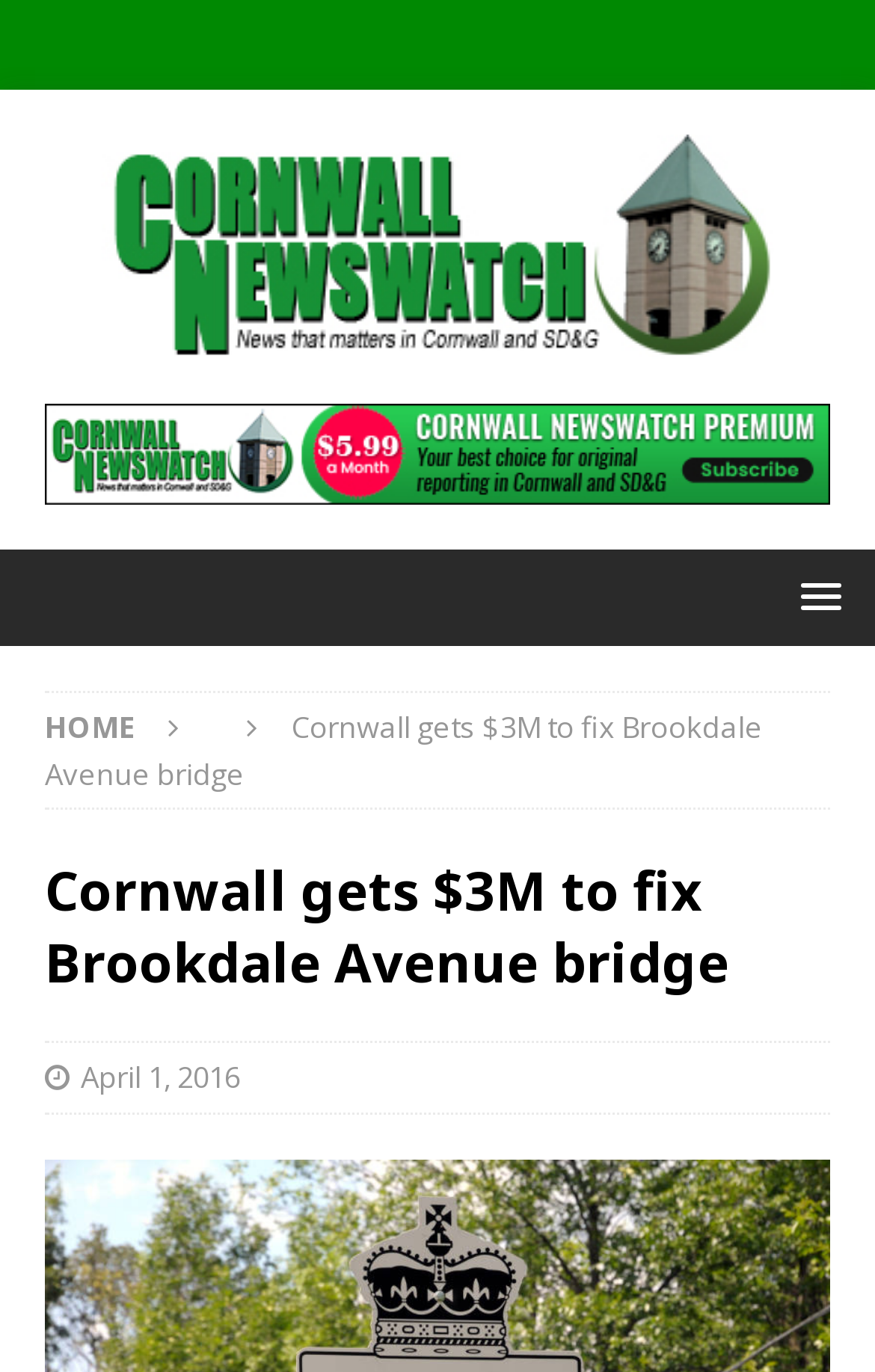How much money is mentioned in the article?
Look at the image and construct a detailed response to the question.

I found the answer by looking at the main heading, which says 'Cornwall gets $3M to fix Brookdale Avenue bridge', which suggests that the article is talking about $3 million.